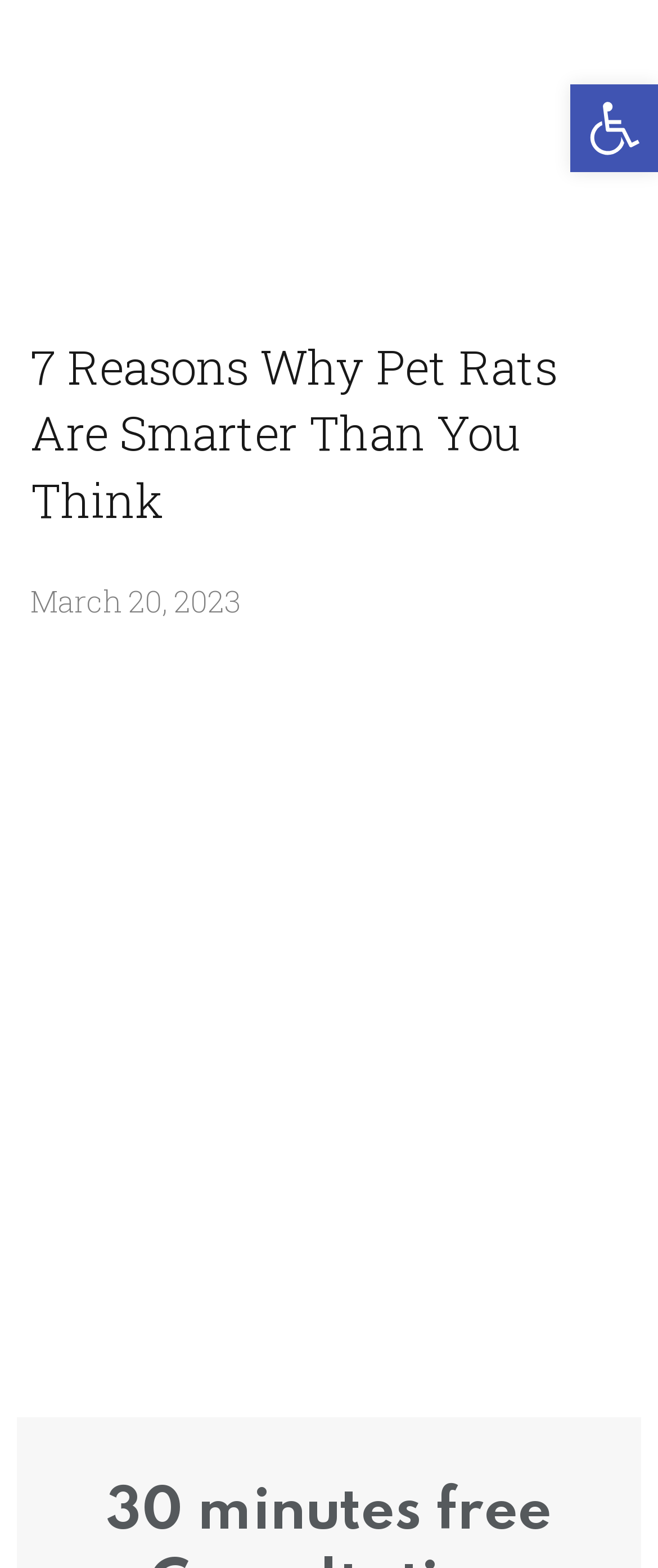Determine the bounding box coordinates of the element that should be clicked to execute the following command: "Click on lost your password".

[0.51, 0.353, 0.923, 0.381]